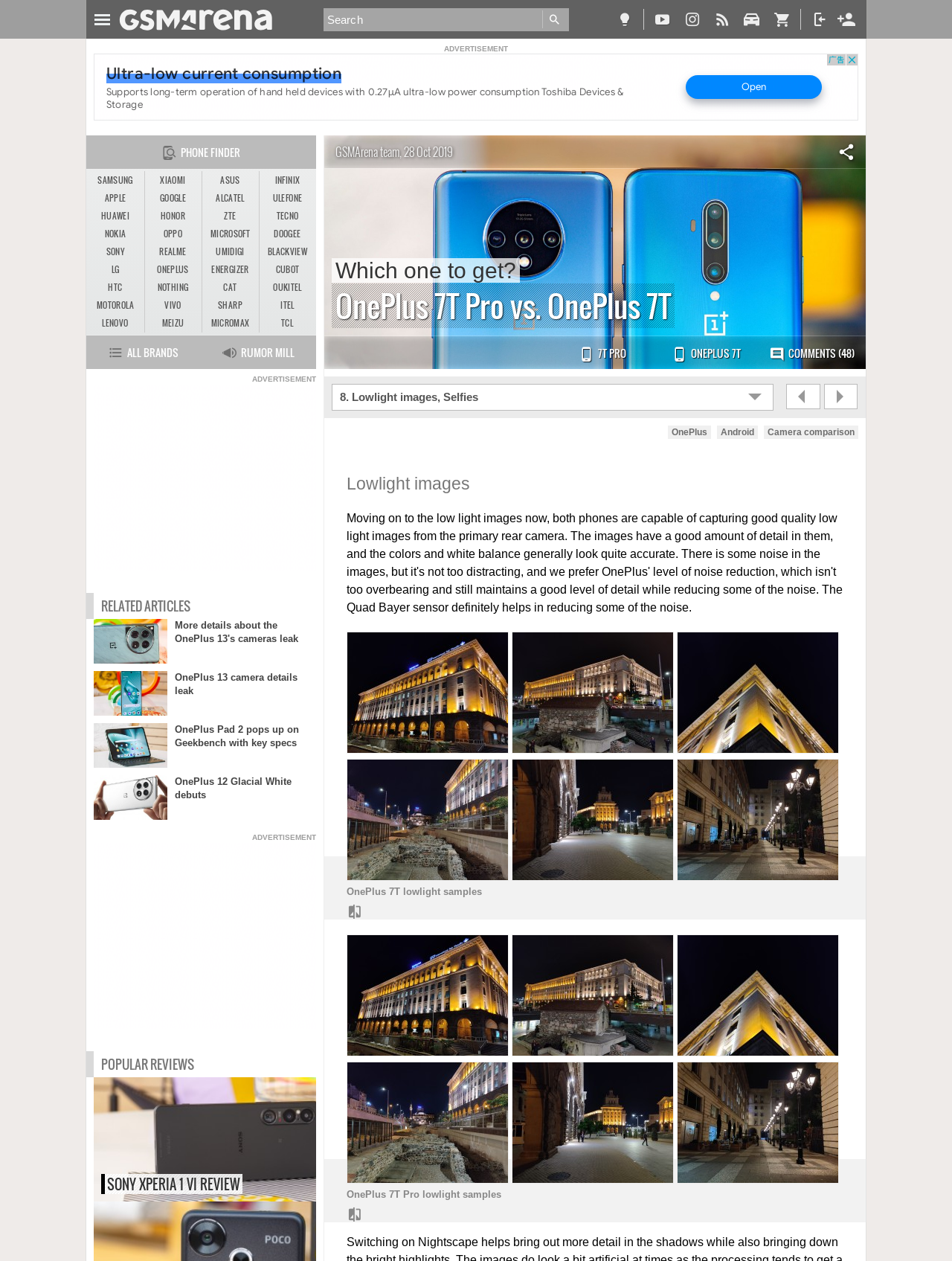Locate the bounding box coordinates of the element that should be clicked to fulfill the instruction: "Toggle navigation".

[0.094, 0.0, 0.12, 0.028]